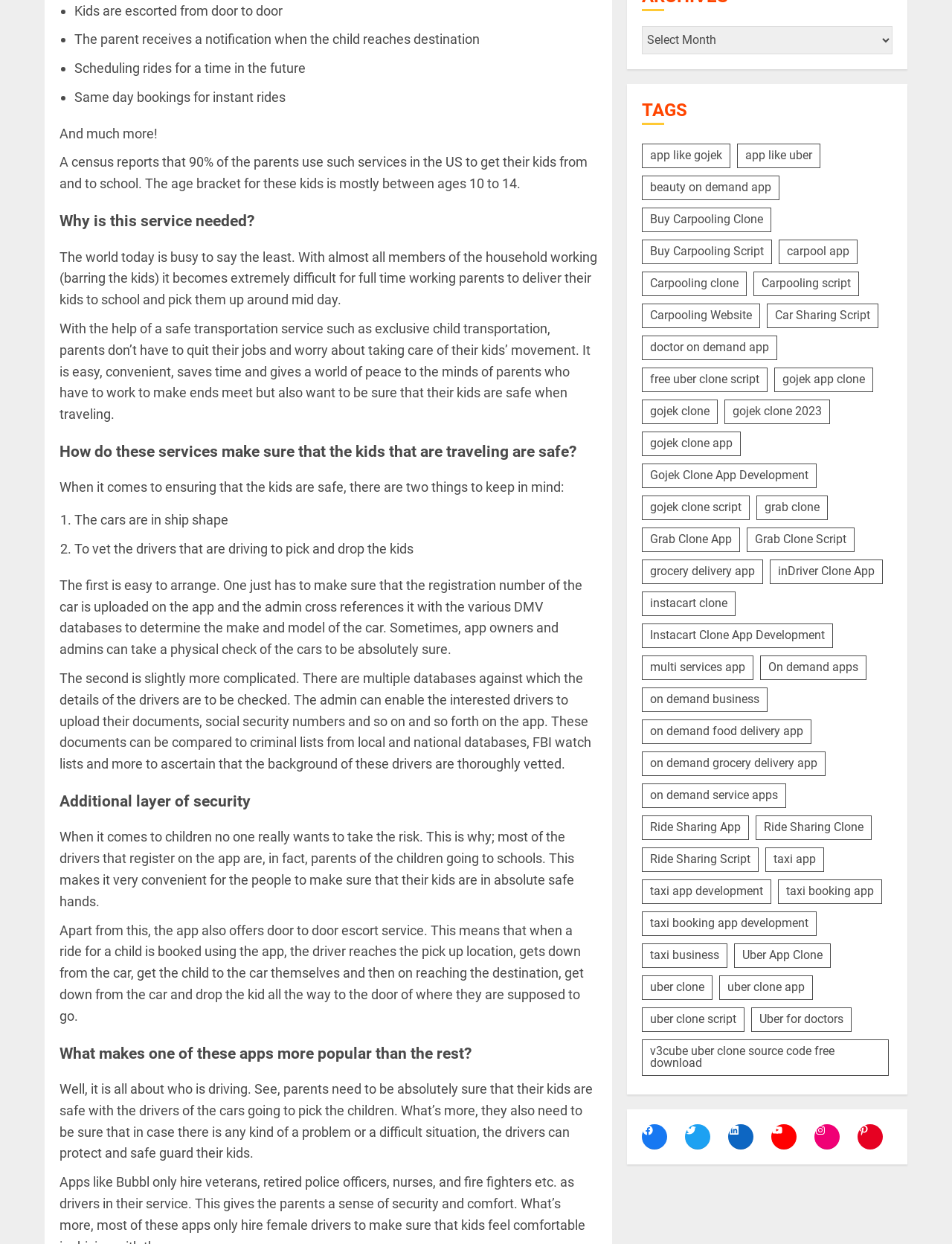What is the age bracket of kids who use this service?
We need a detailed and exhaustive answer to the question. Please elaborate.

The webpage mentions that a census report states that 90% of parents in the US use such services for their kids, and the age bracket of these kids is mostly between 10 to 14 years old.